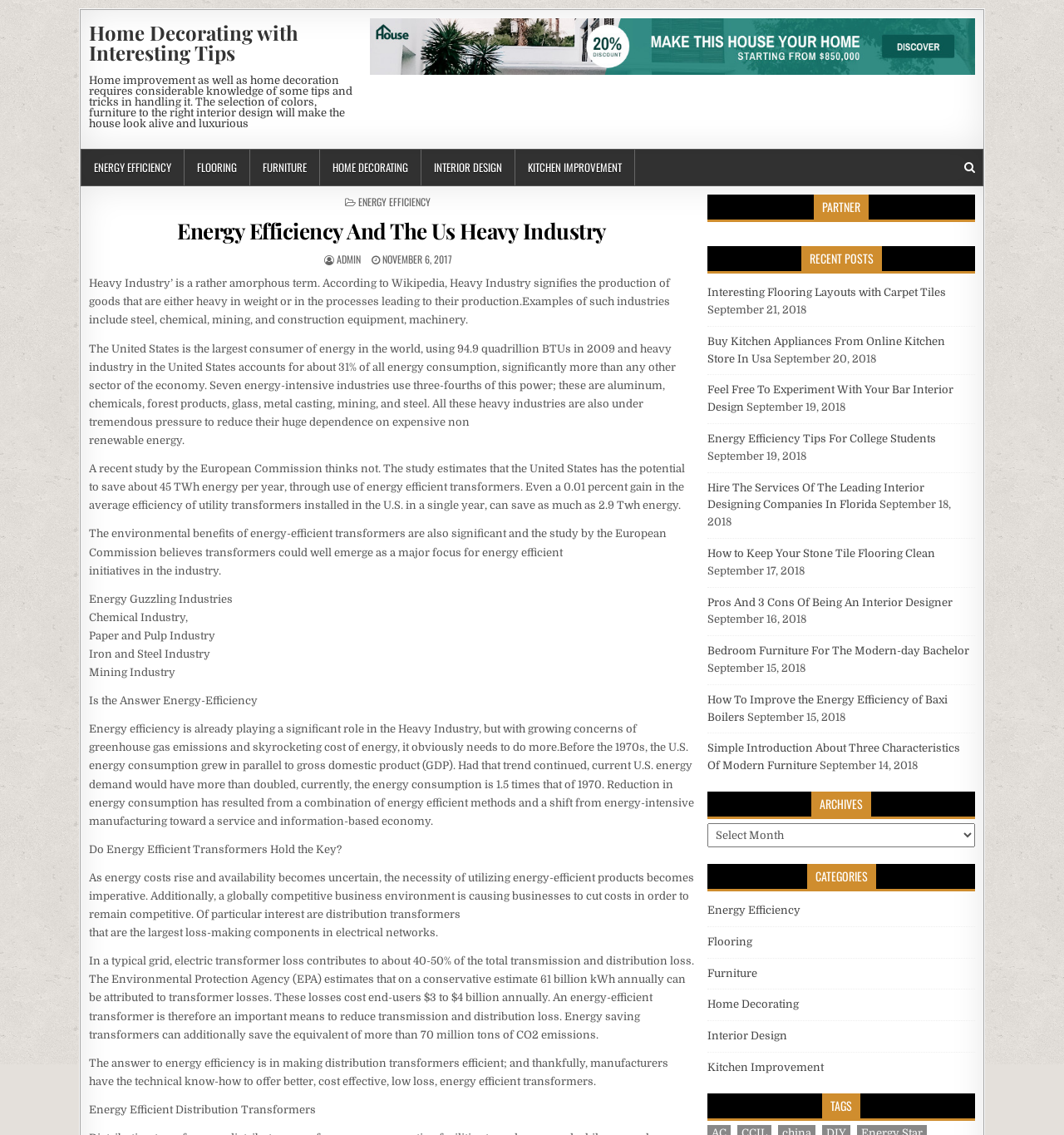Provide a short answer to the following question with just one word or phrase: What is the topic of the current article?

Energy Efficiency